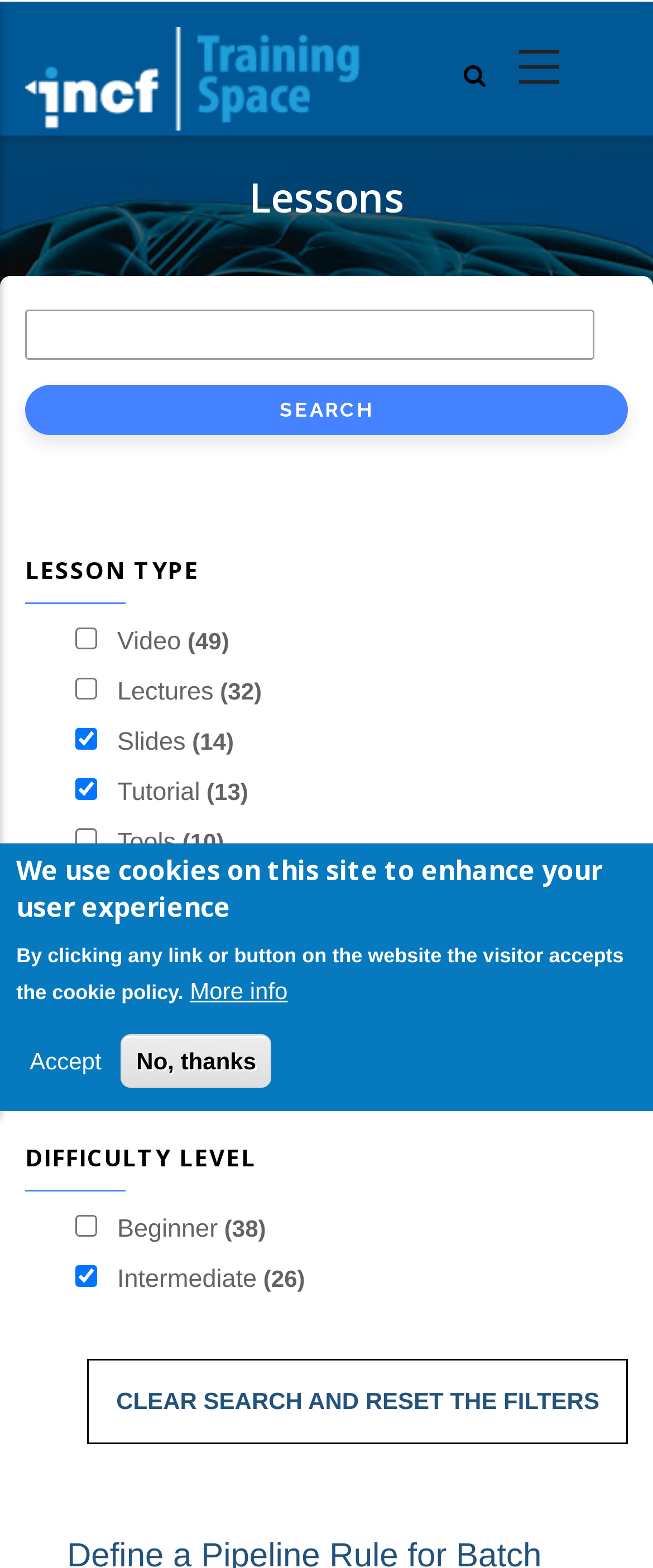How many lessons are available for beginners?
Can you give a detailed and elaborate answer to the question?

The 'Beginner' difficulty level checkbox has a label '(38)' next to it, indicating that there are 38 lessons available for beginners.